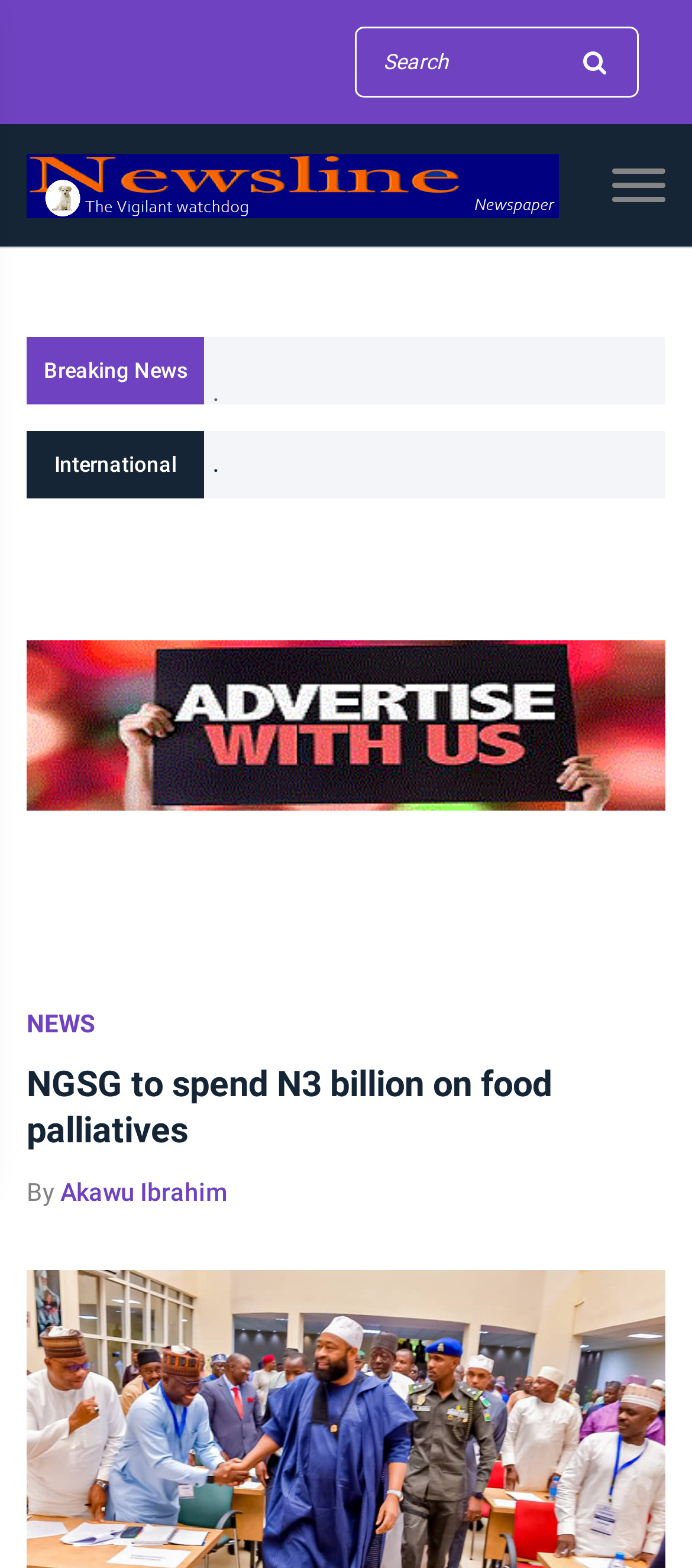Identify the bounding box coordinates for the UI element mentioned here: "name="search" placeholder="Search"". Provide the coordinates as four float values between 0 and 1, i.e., [left, top, right, bottom].

[0.513, 0.017, 0.923, 0.062]